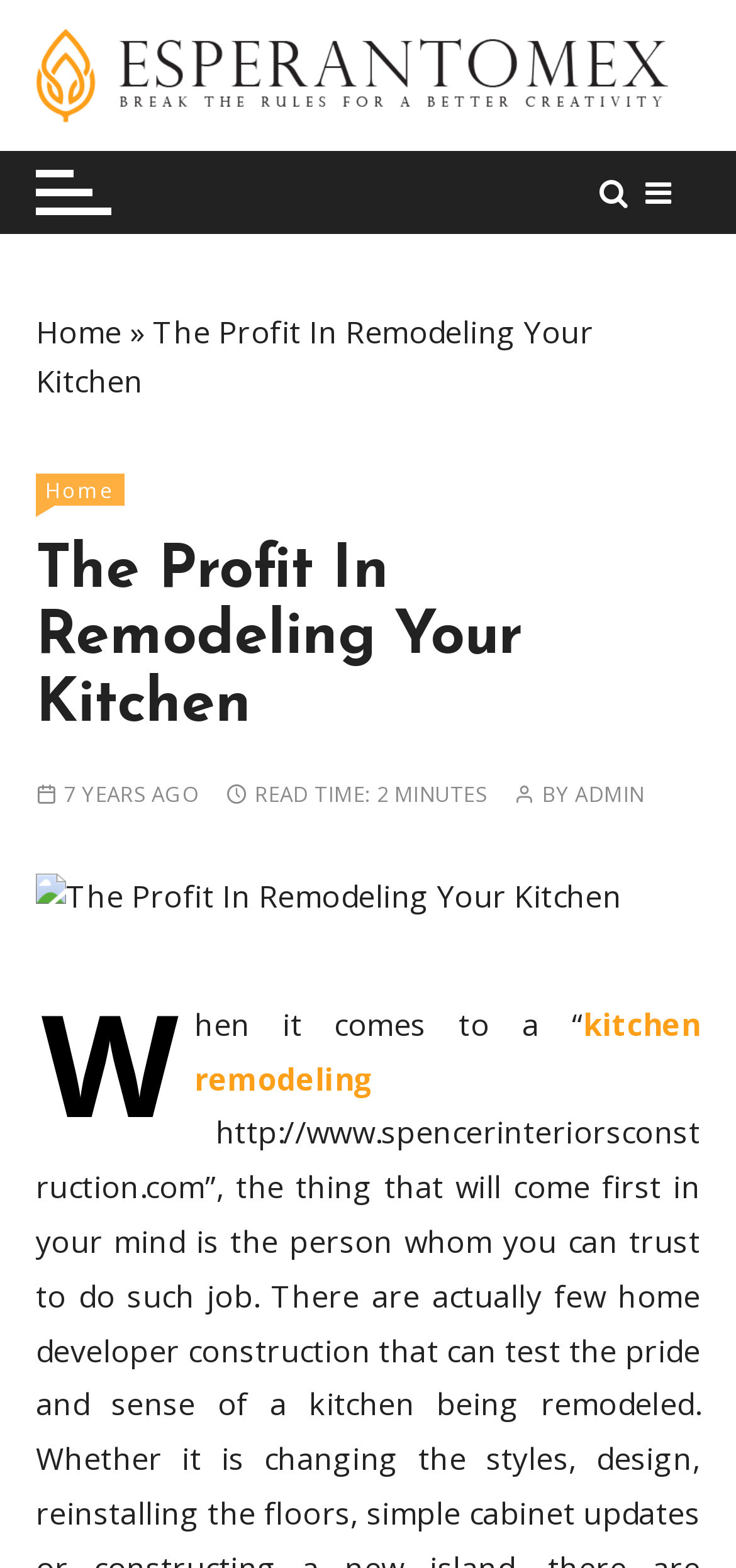Who is the author of the article?
Please answer the question with as much detail and depth as you can.

The author of the article can be found in the section that displays the article's metadata, which includes the read time, author, and date published. The author is explicitly stated as 'ADMIN'.